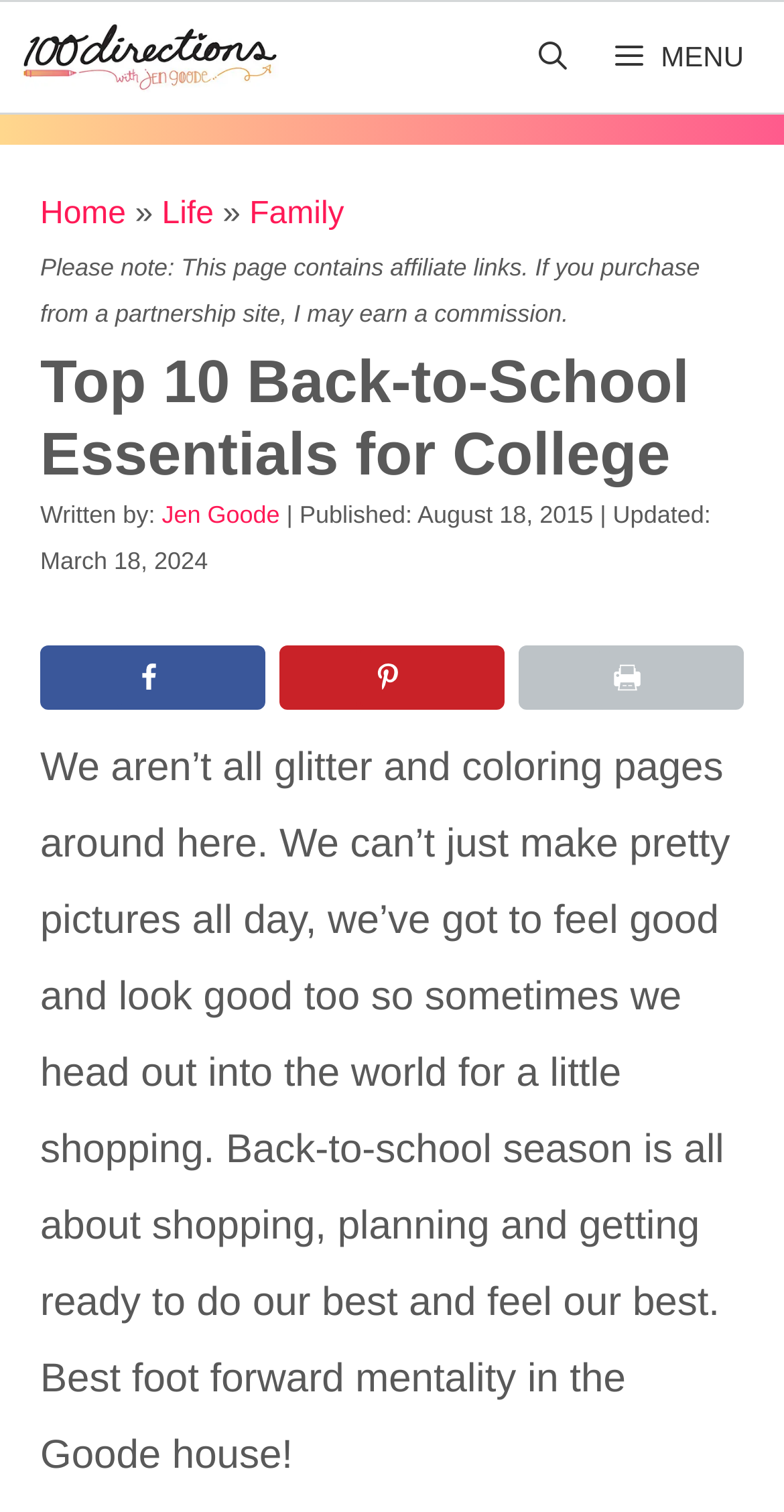Identify the bounding box for the described UI element. Provide the coordinates in (top-left x, top-left y, bottom-right x, bottom-right y) format with values ranging from 0 to 1: aria-label="Open Search Bar"

[0.656, 0.001, 0.754, 0.074]